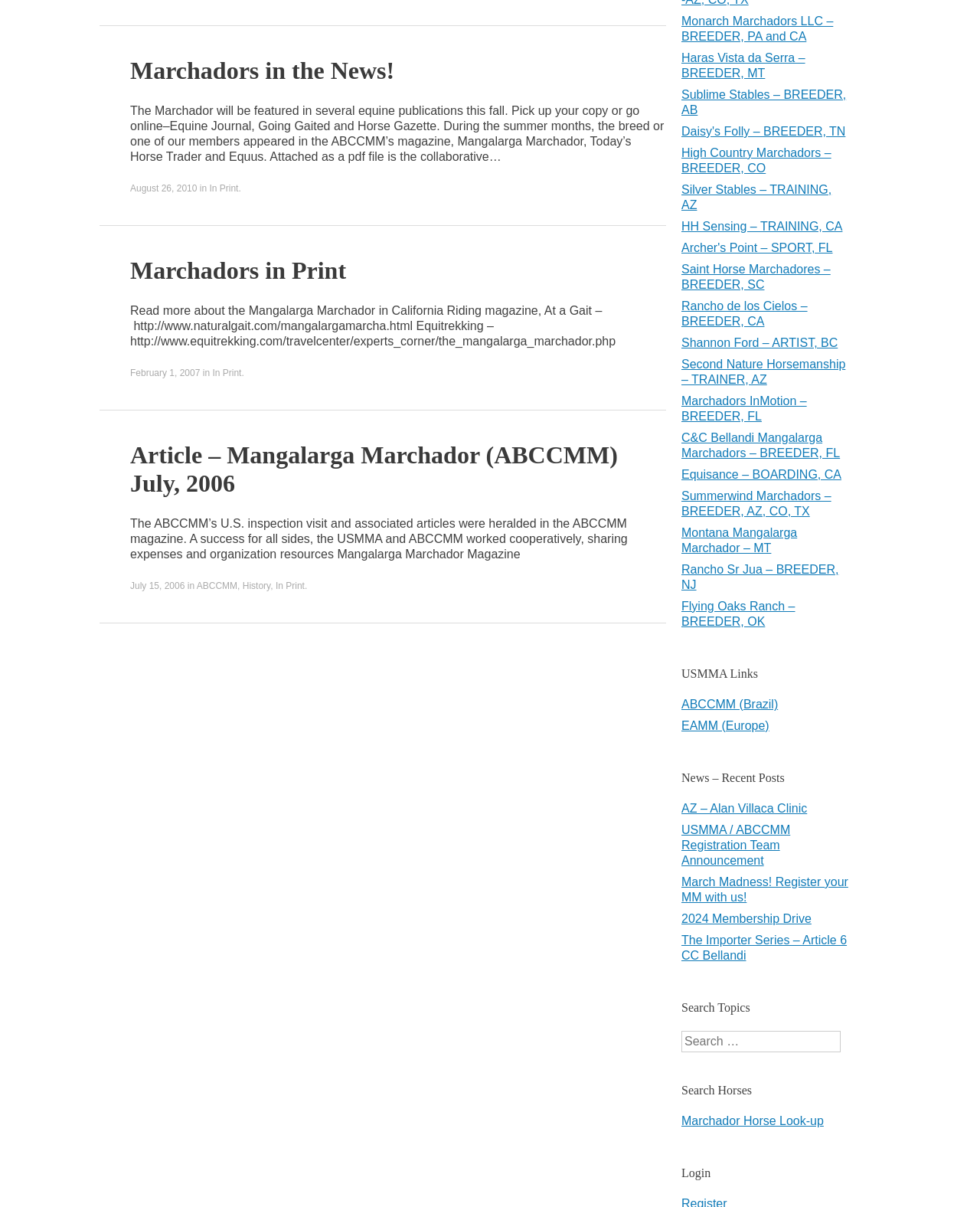For the given element description three times, determine the bounding box coordinates of the UI element. The coordinates should follow the format (top-left x, top-left y, bottom-right x, bottom-right y) and be within the range of 0 to 1.

None